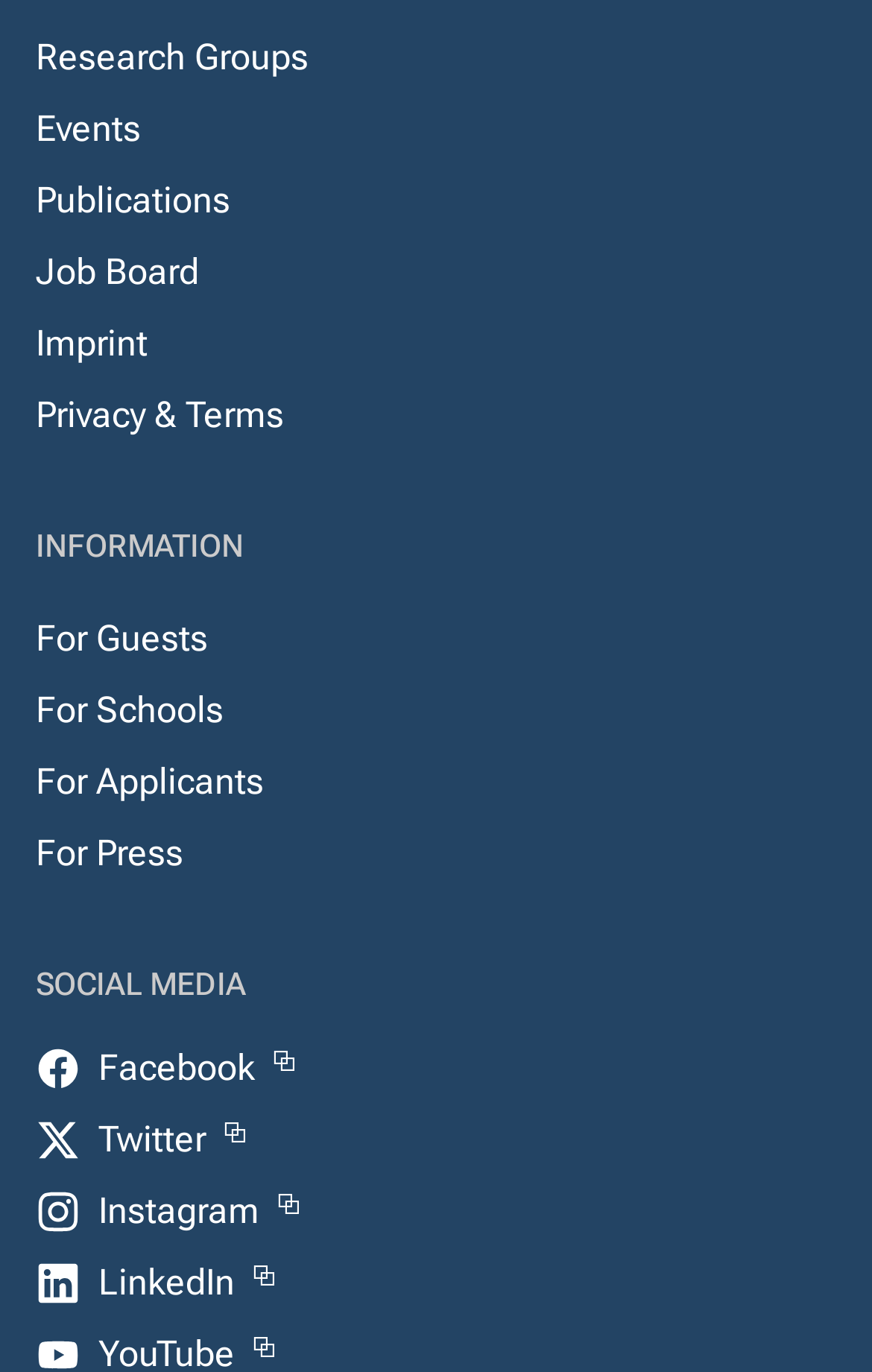How many social media links are there?
Answer the question with a detailed and thorough explanation.

I counted the number of links with social media icons and text, such as 'Facebook ⧉', 'Twitter ⧉', 'Instagram ⧉', and 'LinkedIn ⧉', and found that there are 4 social media links on the webpage.